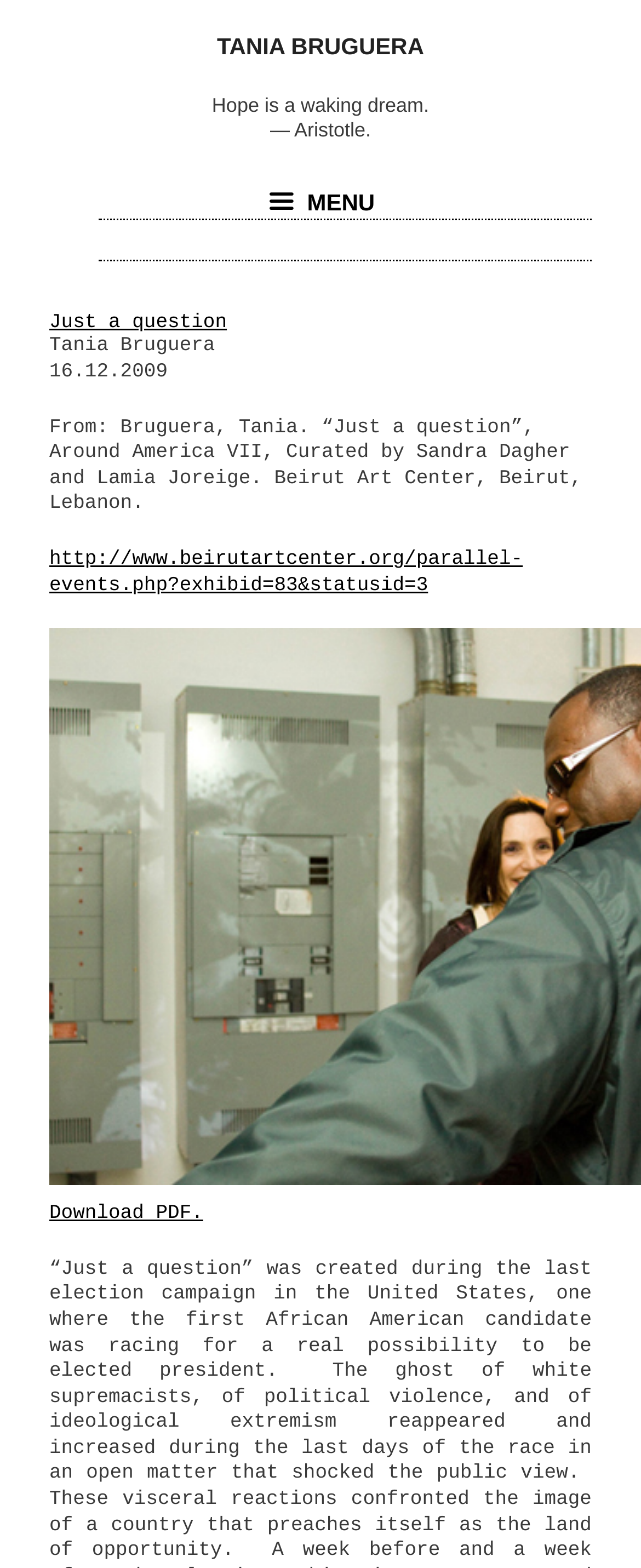Provide a brief response using a word or short phrase to this question:
What is the name of the art center mentioned in the article?

Beirut Art Center